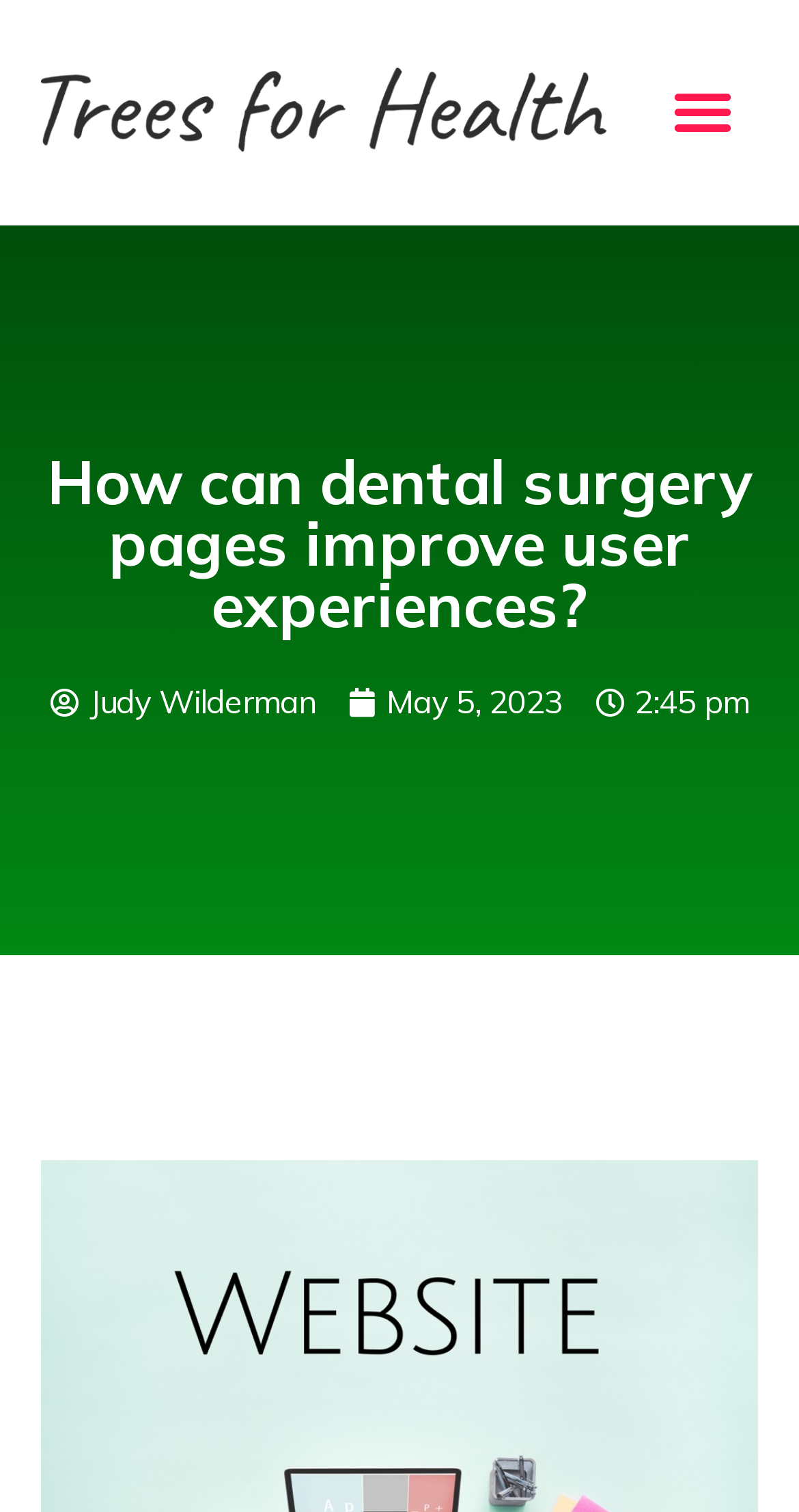Locate the bounding box of the user interface element based on this description: "Toggle mobile menu".

None